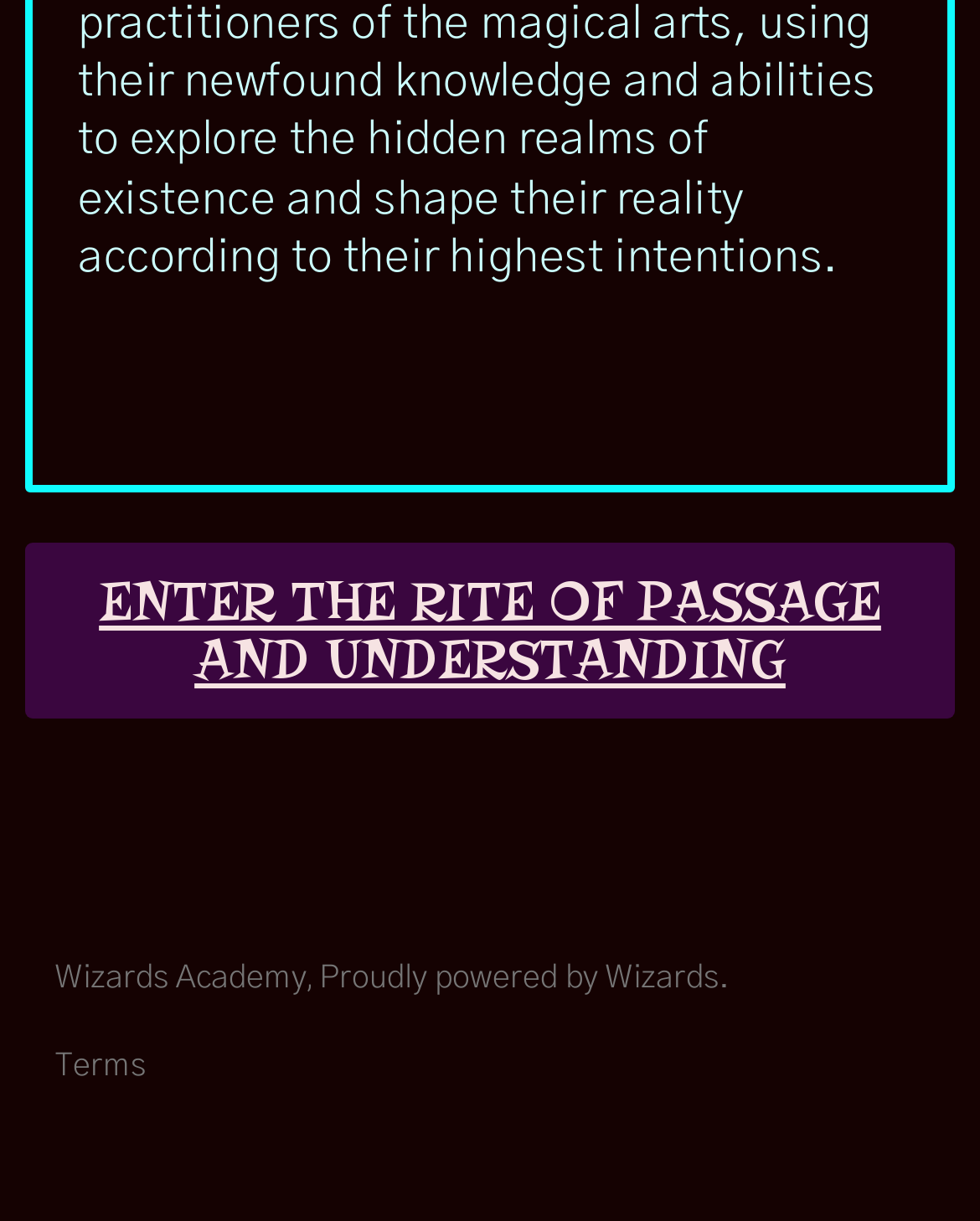Given the description of a UI element: "Wizards Academy", identify the bounding box coordinates of the matching element in the webpage screenshot.

[0.056, 0.788, 0.313, 0.815]